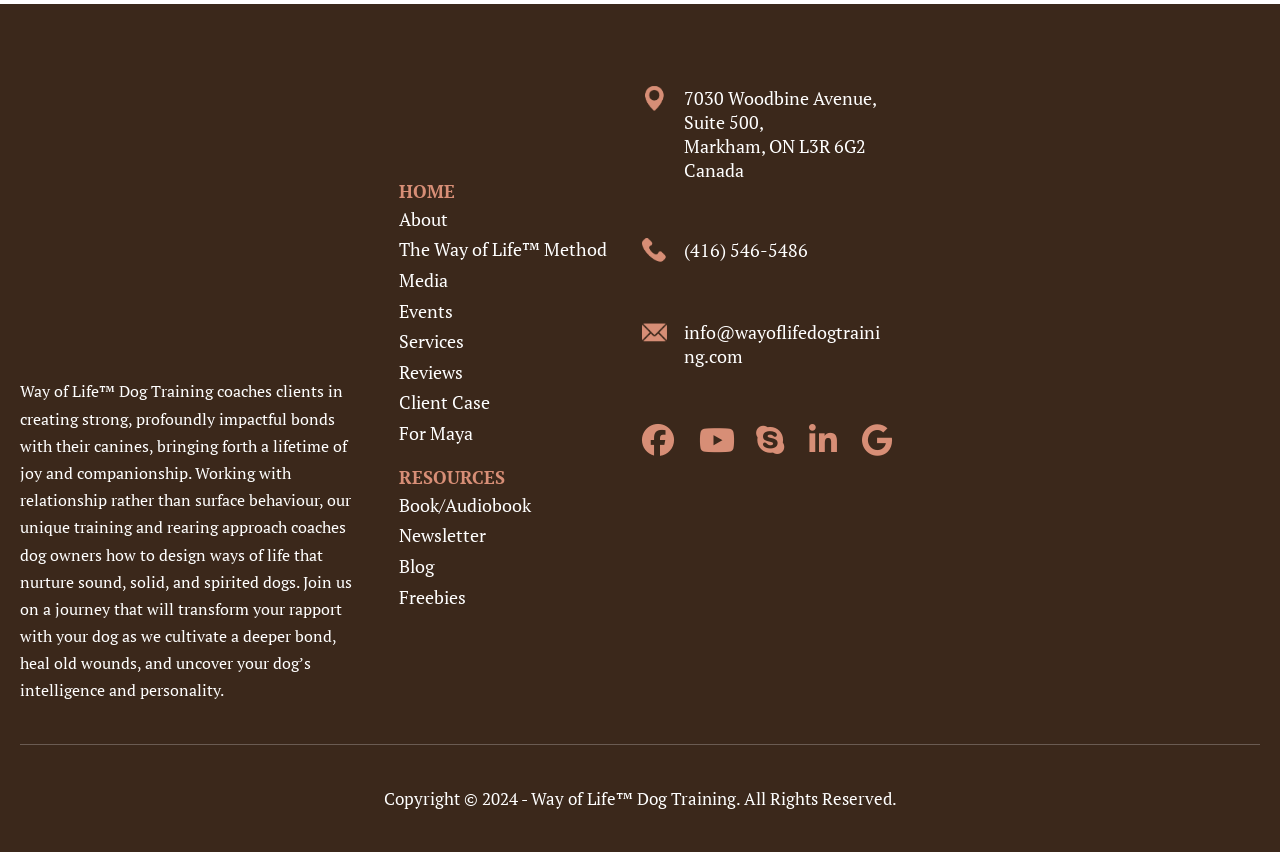What is the phone number of the dog training location?
Refer to the image and provide a one-word or short phrase answer.

(416) 546-5486